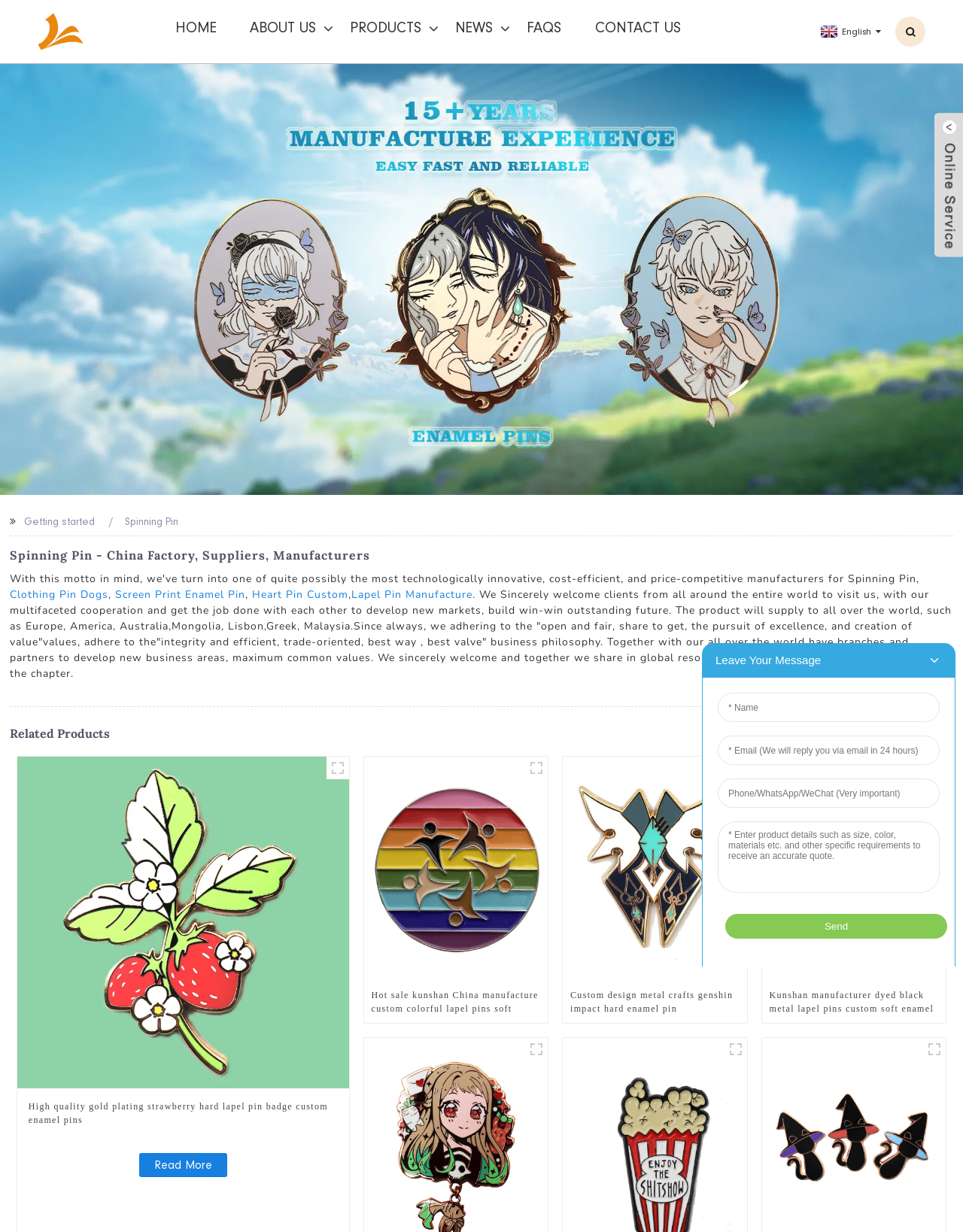How many related products are displayed?
Please use the visual content to give a single word or phrase answer.

3